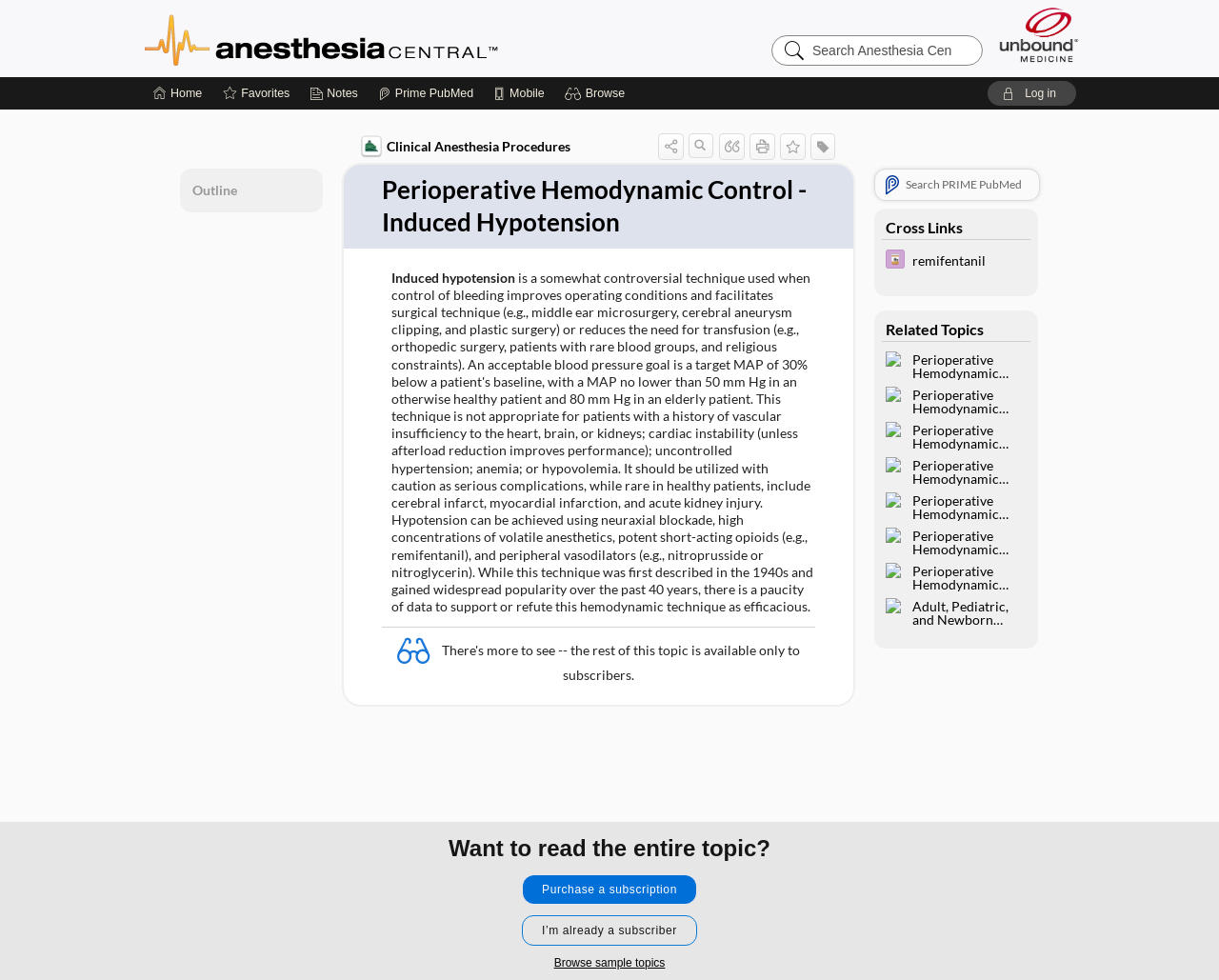Provide a brief response in the form of a single word or phrase:
What is the purpose of the 'Favorite Star' button?

To mark as favorite